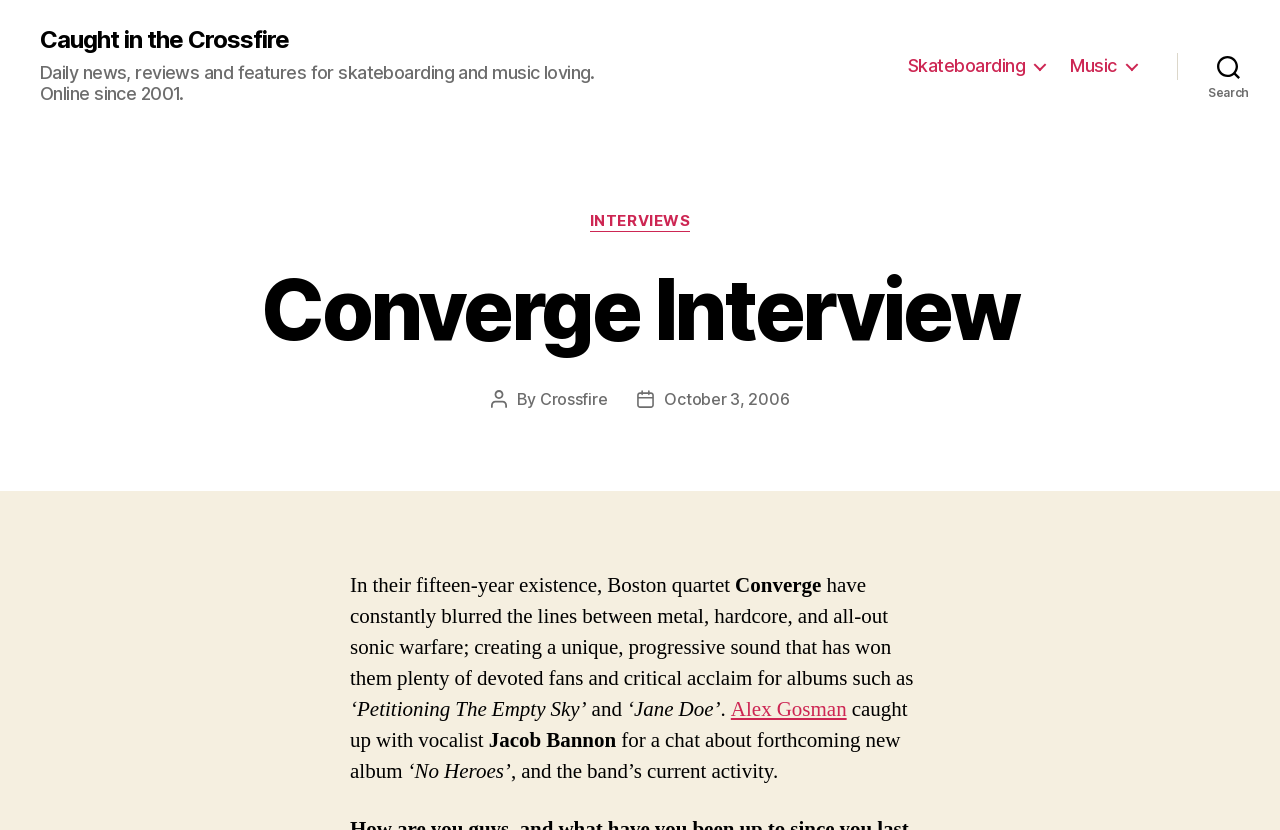What is the name of the band being interviewed?
Look at the image and answer the question with a single word or phrase.

Converge